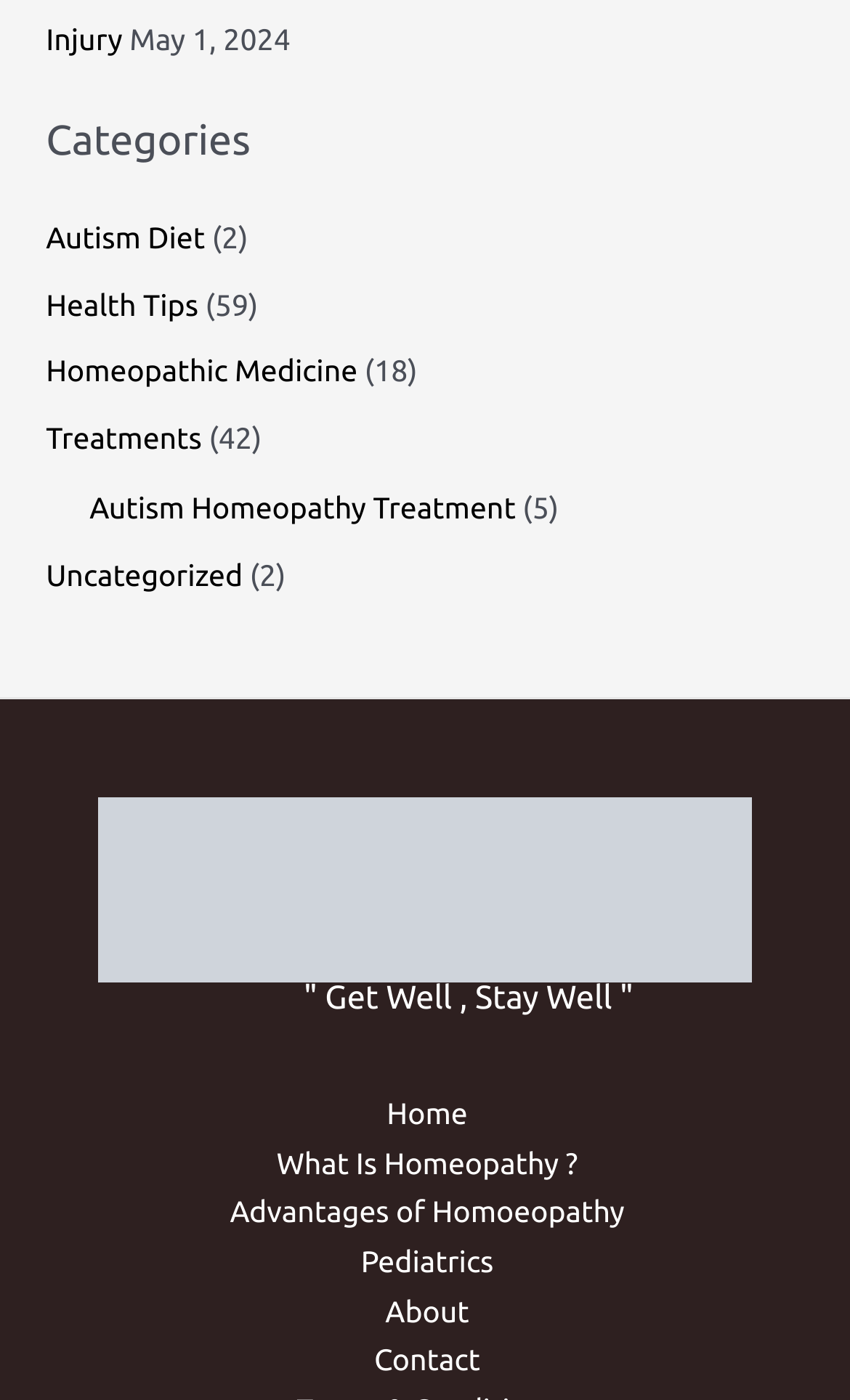Indicate the bounding box coordinates of the element that needs to be clicked to satisfy the following instruction: "Click on Autism Diet category". The coordinates should be four float numbers between 0 and 1, i.e., [left, top, right, bottom].

[0.054, 0.157, 0.241, 0.182]